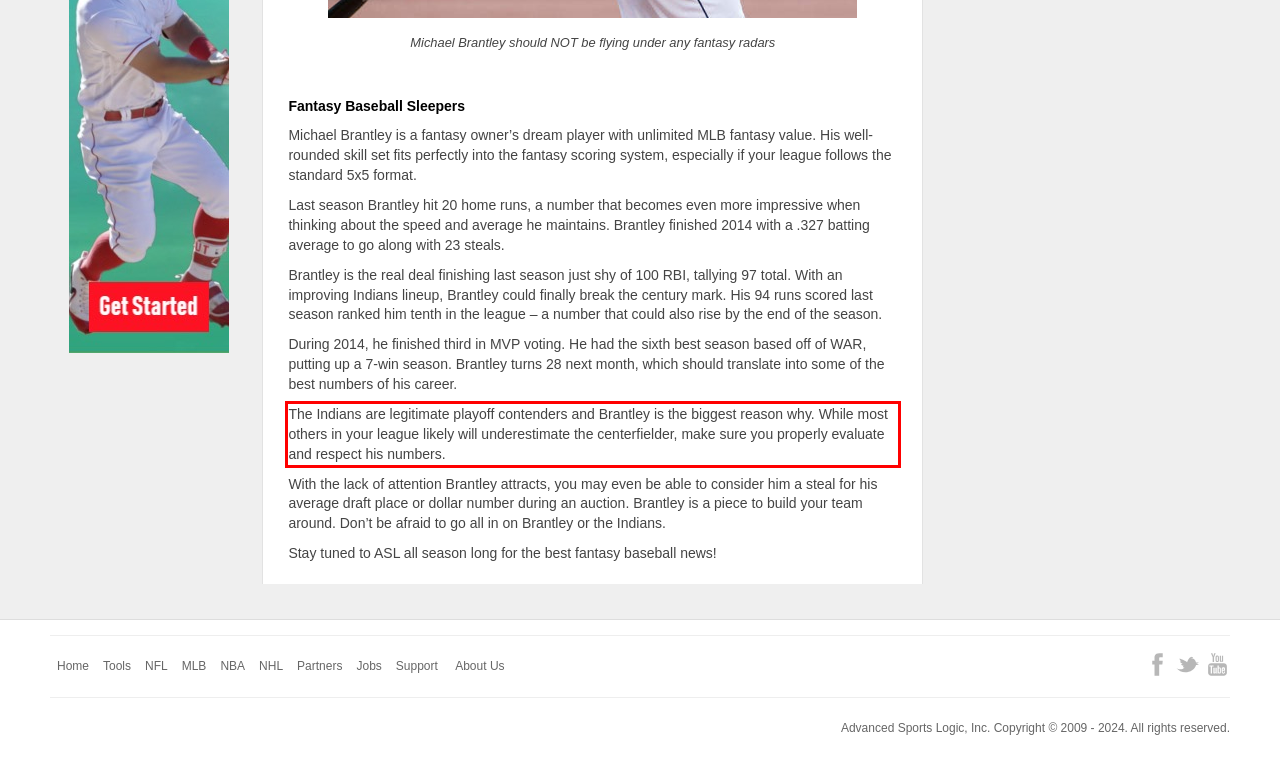You are provided with a screenshot of a webpage containing a red bounding box. Please extract the text enclosed by this red bounding box.

The Indians are legitimate playoff contenders and Brantley is the biggest reason why. While most others in your league likely will underestimate the centerfielder, make sure you properly evaluate and respect his numbers.